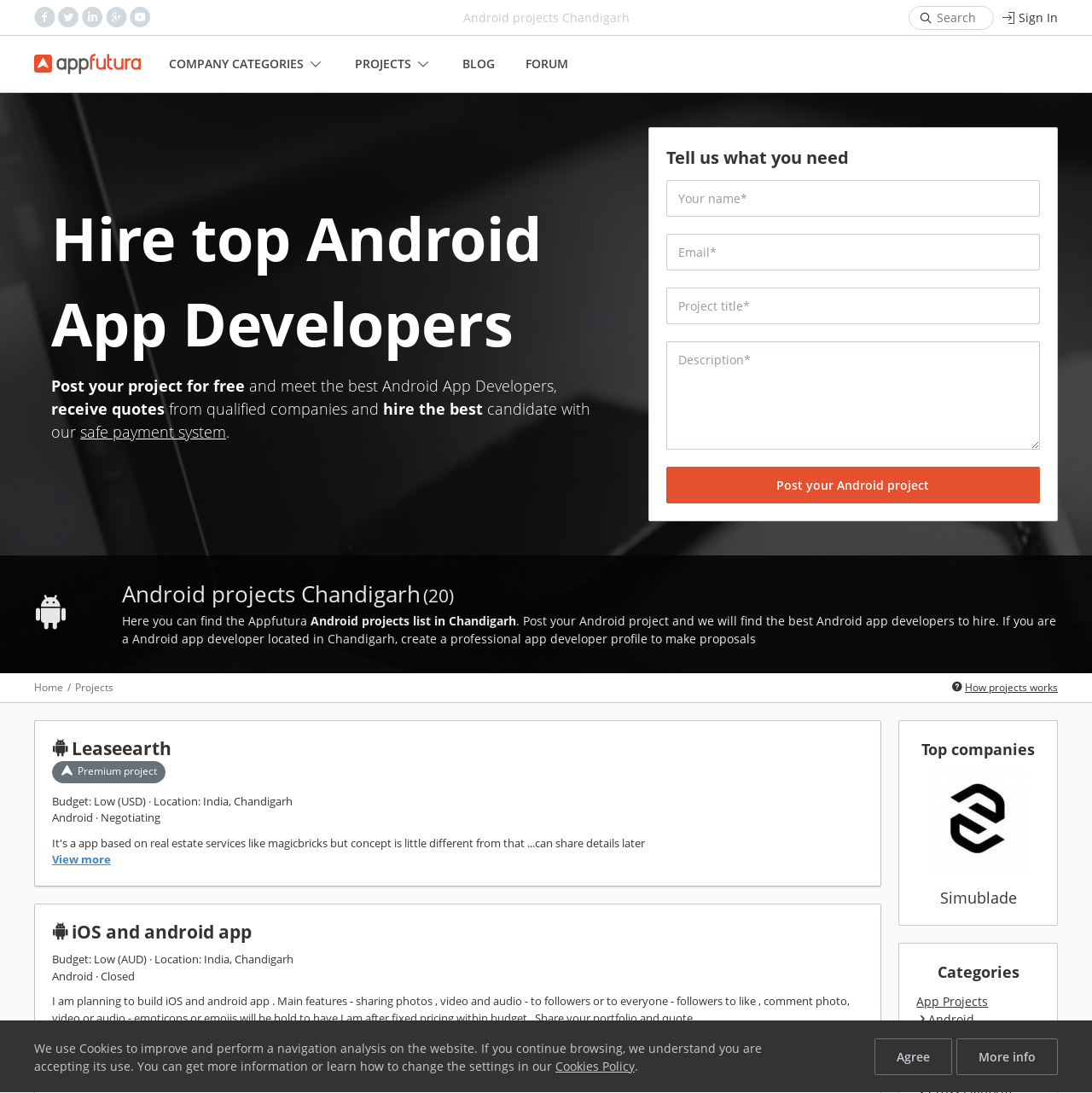How many Android projects are listed on this webpage?
Look at the screenshot and respond with a single word or phrase.

2